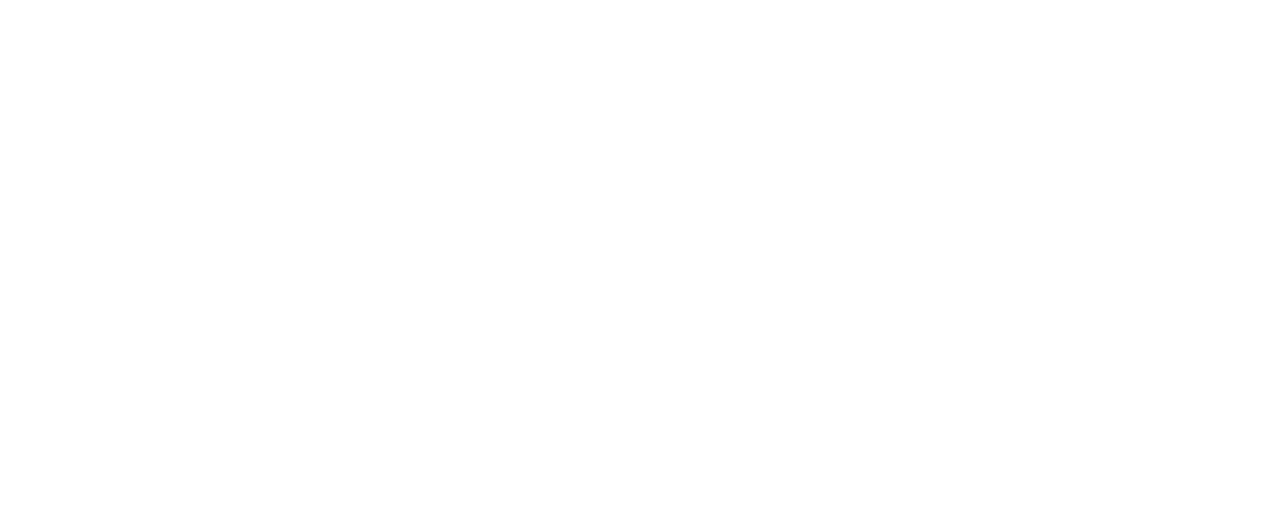Determine the bounding box coordinates for the area that needs to be clicked to fulfill this task: "Show the company's position on the map". The coordinates must be given as four float numbers between 0 and 1, i.e., [left, top, right, bottom].

[0.72, 0.463, 0.868, 0.534]